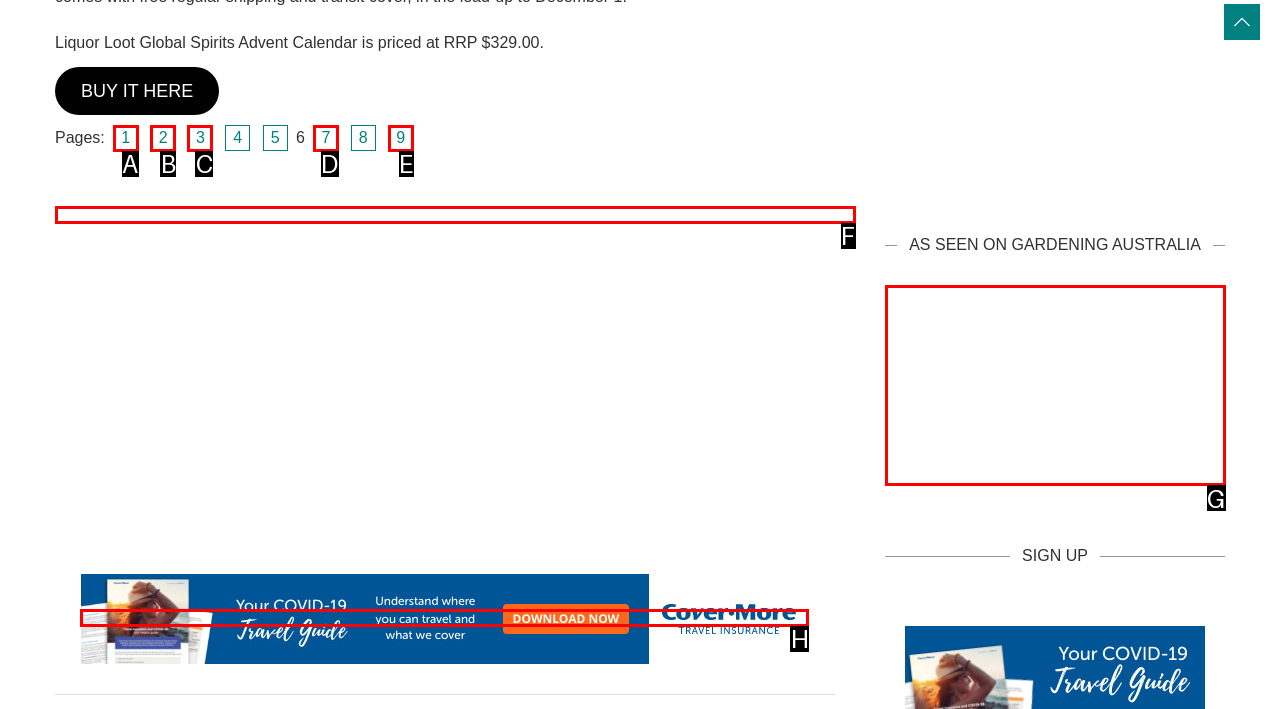Determine which UI element you should click to perform the task: Learn about growing your own cocktail garden
Provide the letter of the correct option from the given choices directly.

F